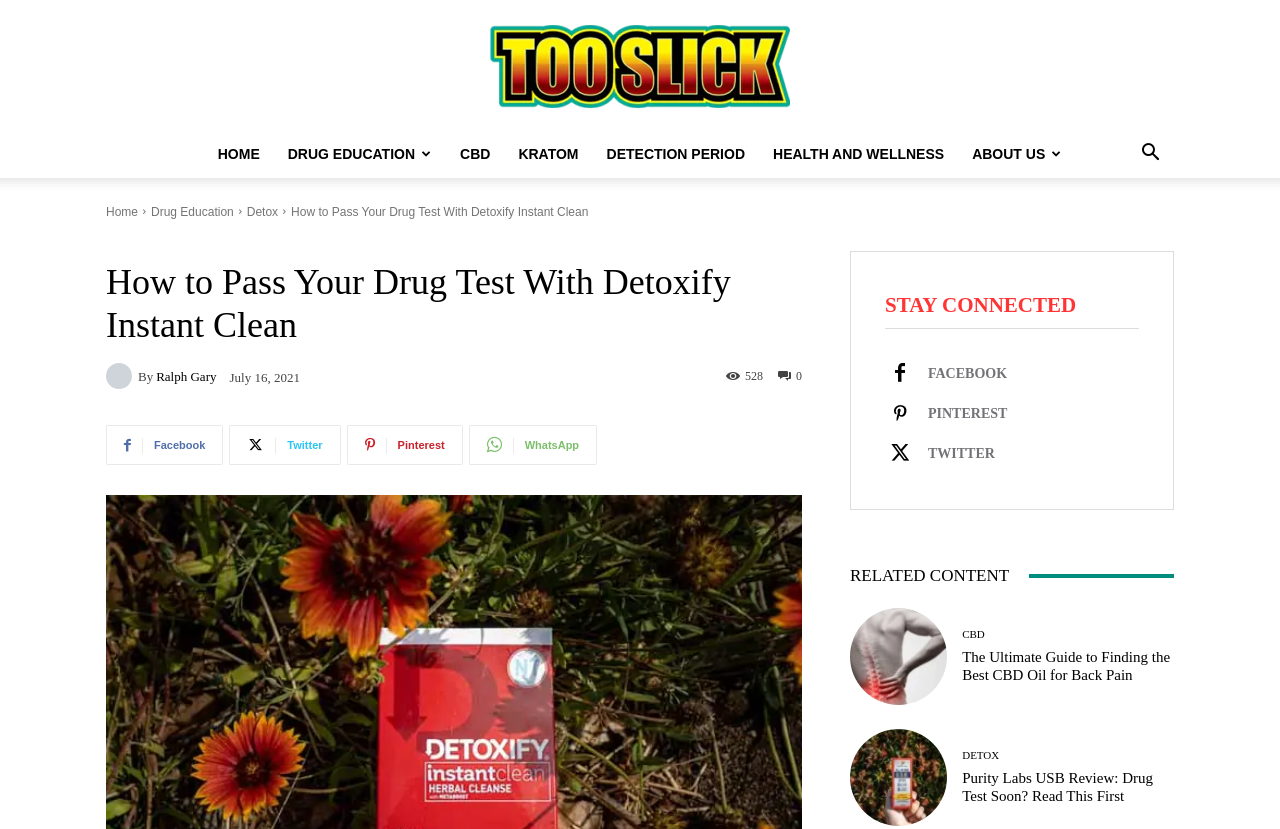What is the date of the article?
Please answer the question with as much detail as possible using the screenshot.

The date of the article is mentioned in the section where it says 'July 16, 2021', which is located below the author's name.